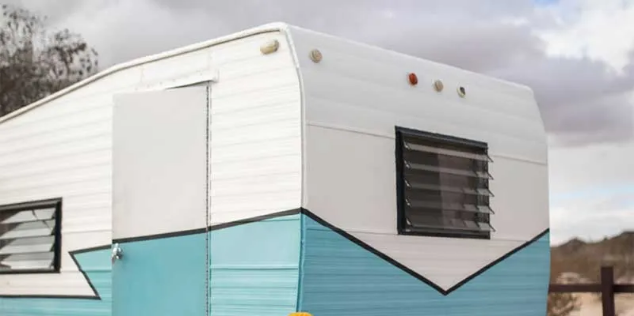What is the trailer suitable for?
Refer to the screenshot and deliver a thorough answer to the question presented.

The caption states that the trailer is 'ideal for various applications, particularly in outdoor or event settings', indicating that it is suitable for use in these types of environments.